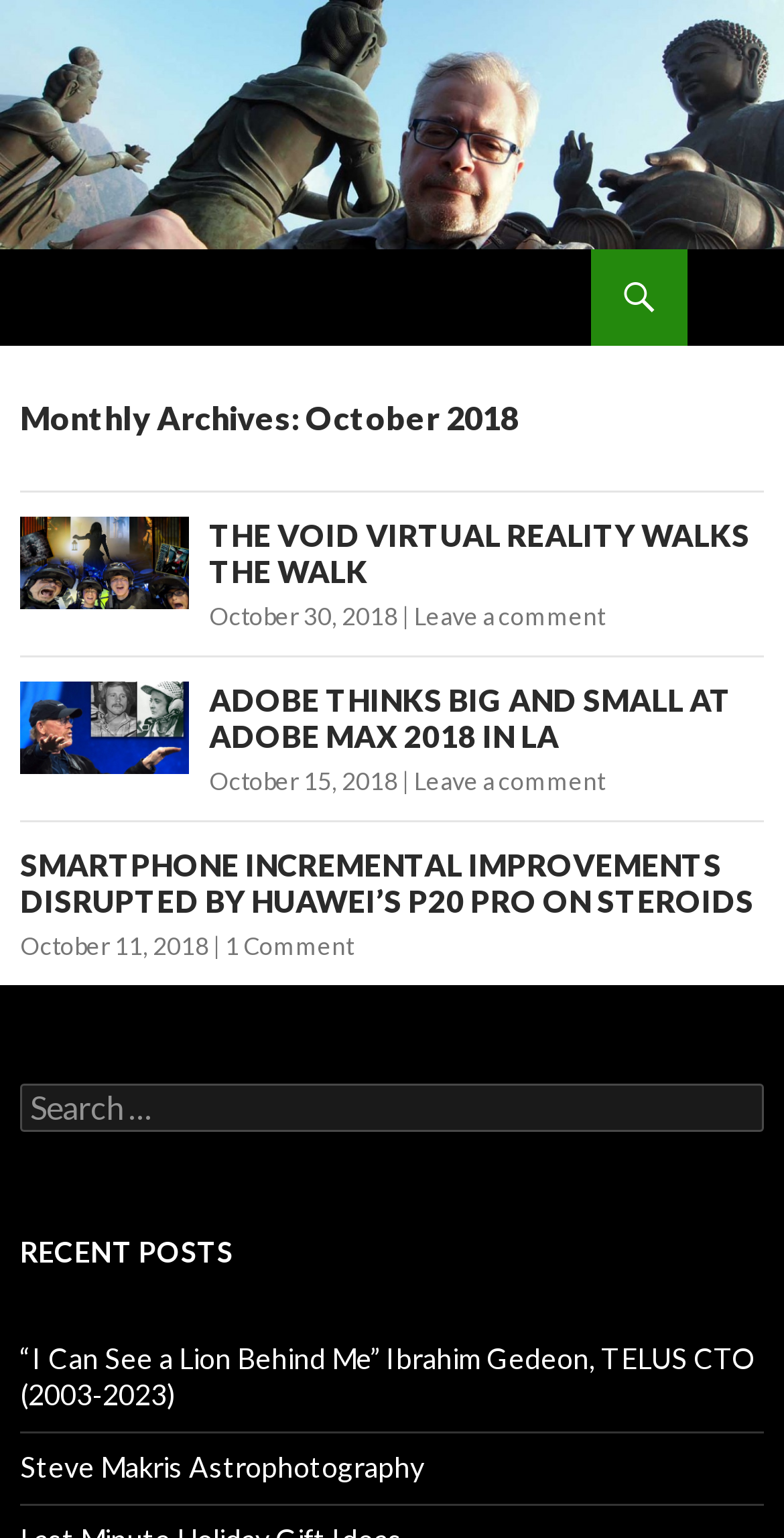Determine the coordinates of the bounding box for the clickable area needed to execute this instruction: "View recent posts".

[0.026, 0.798, 0.974, 0.829]